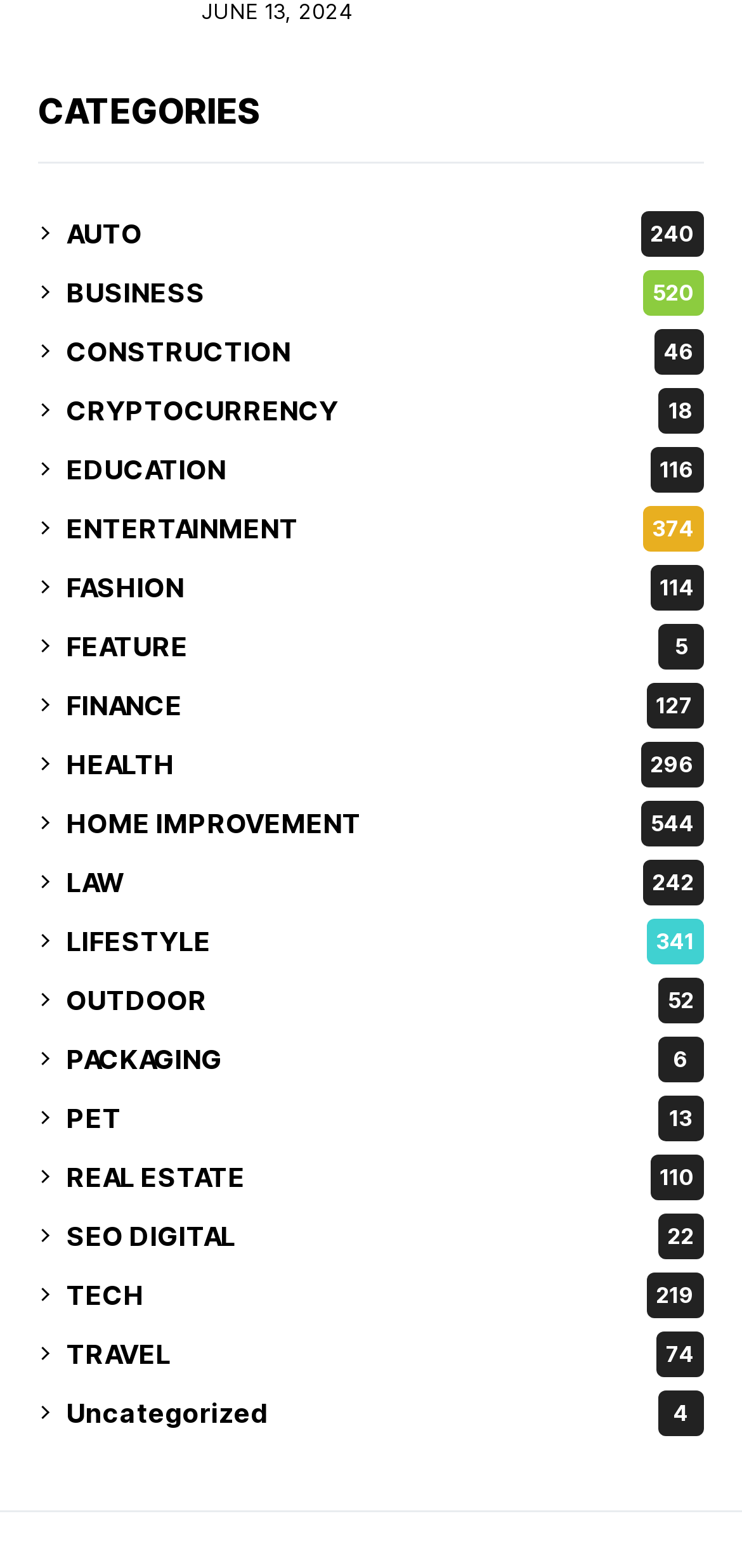How many items are in the ENTERTAINMENT category?
Based on the screenshot, give a detailed explanation to answer the question.

I found the link labeled 'ENTERTAINMENT 374' and extracted the number associated with it, which indicates that there are 374 items in the ENTERTAINMENT category.